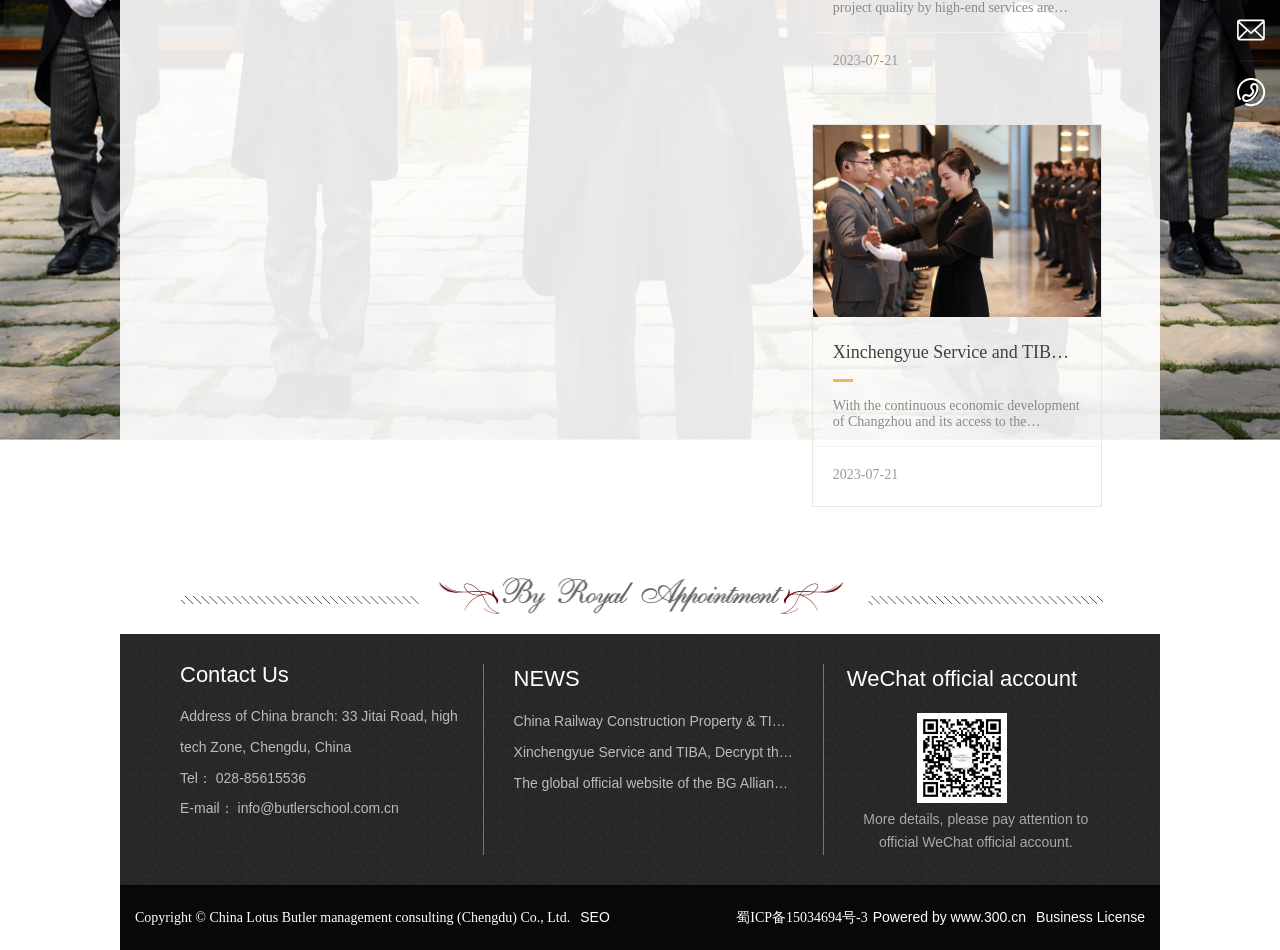Using the webpage screenshot, find the UI element described by info@butlerschool.com.cn​. Provide the bounding box coordinates in the format (top-left x, top-left y, bottom-right x, bottom-right y), ensuring all values are floating point numbers between 0 and 1.

[0.186, 0.843, 0.312, 0.859]